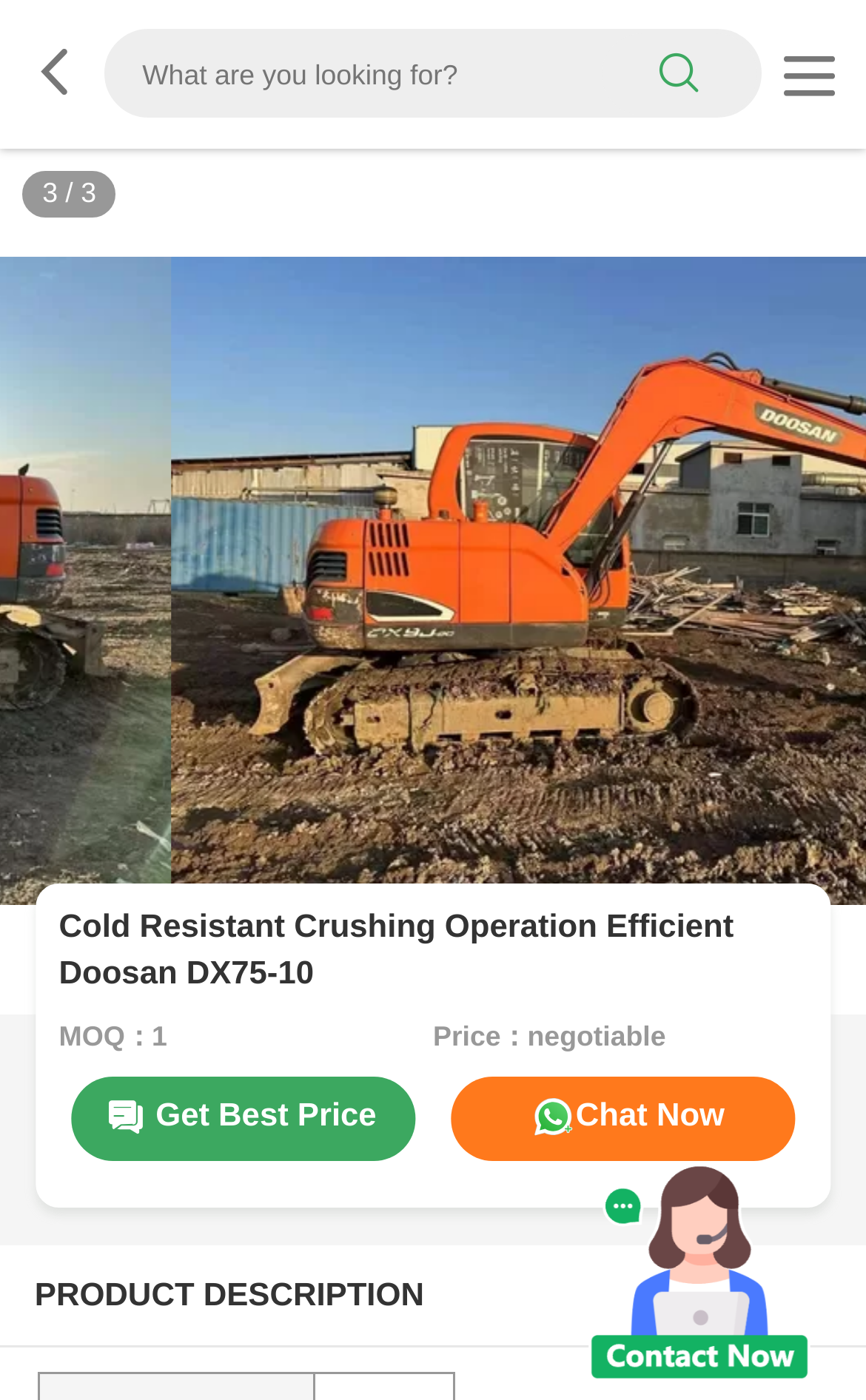Look at the image and write a detailed answer to the question: 
What is the purpose of the button with a search icon?

I found the answer by looking at the button with a search icon and the text 'What are you looking for?' next to it, which suggests that the button is used for searching.